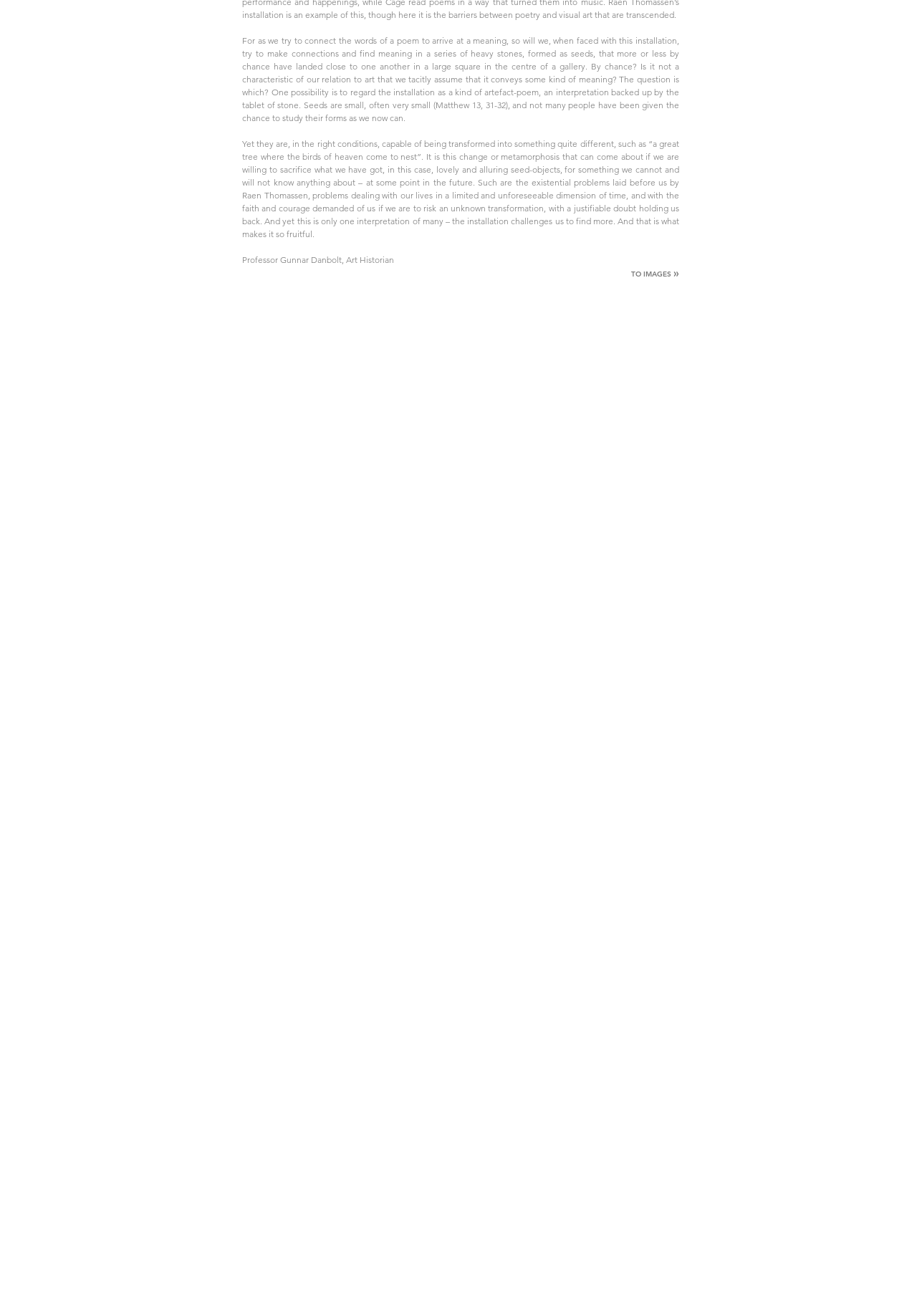Identify the bounding box for the UI element specified in this description: "TO IMAGES »". The coordinates must be four float numbers between 0 and 1, formatted as [left, top, right, bottom].

[0.688, 0.203, 0.741, 0.212]